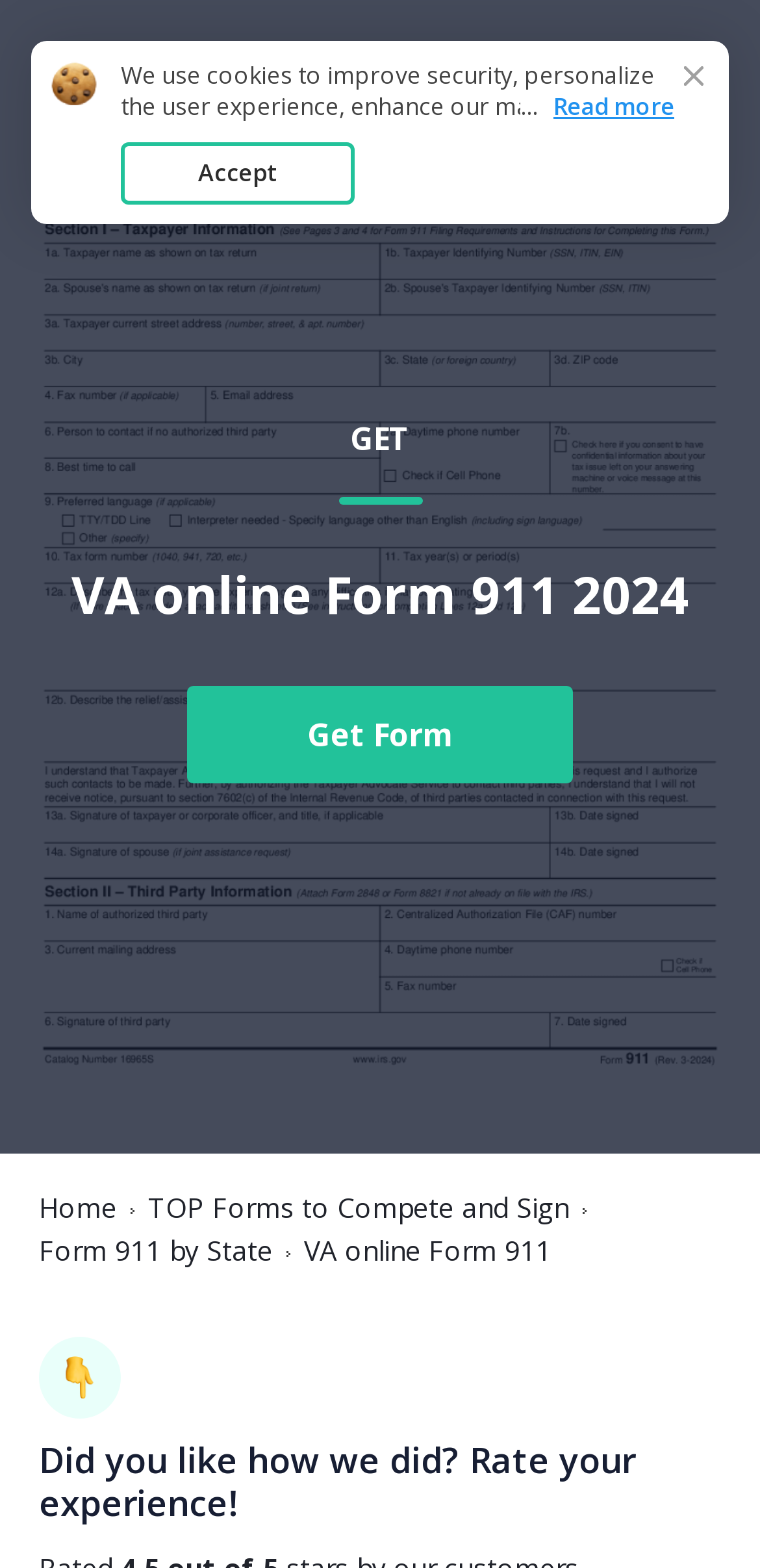Give a short answer using one word or phrase for the question:
What is the relationship between the form and the state?

The form is required in your state